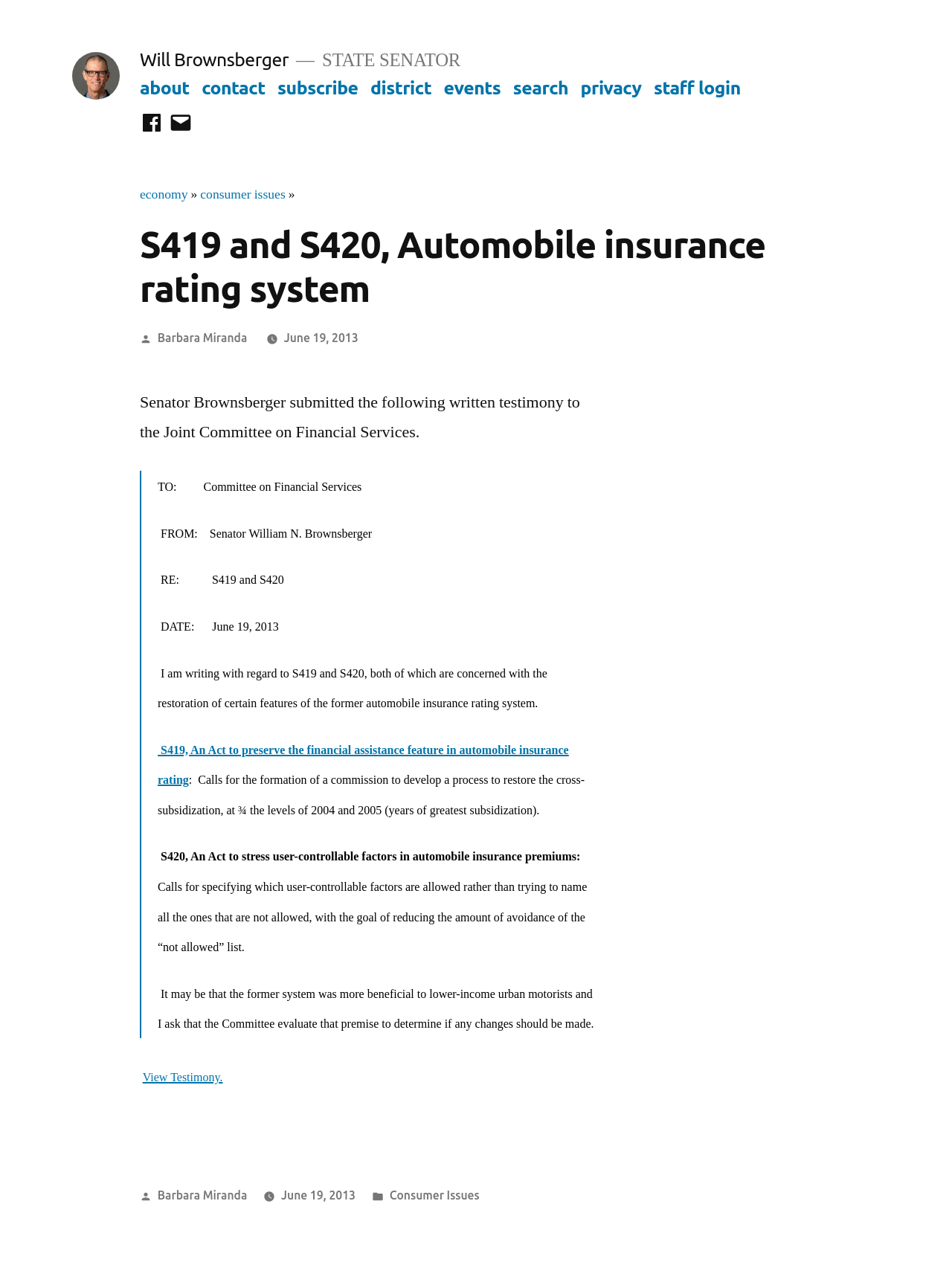Determine the bounding box coordinates of the clickable region to carry out the instruction: "Click on the 'about' link".

[0.147, 0.06, 0.199, 0.076]